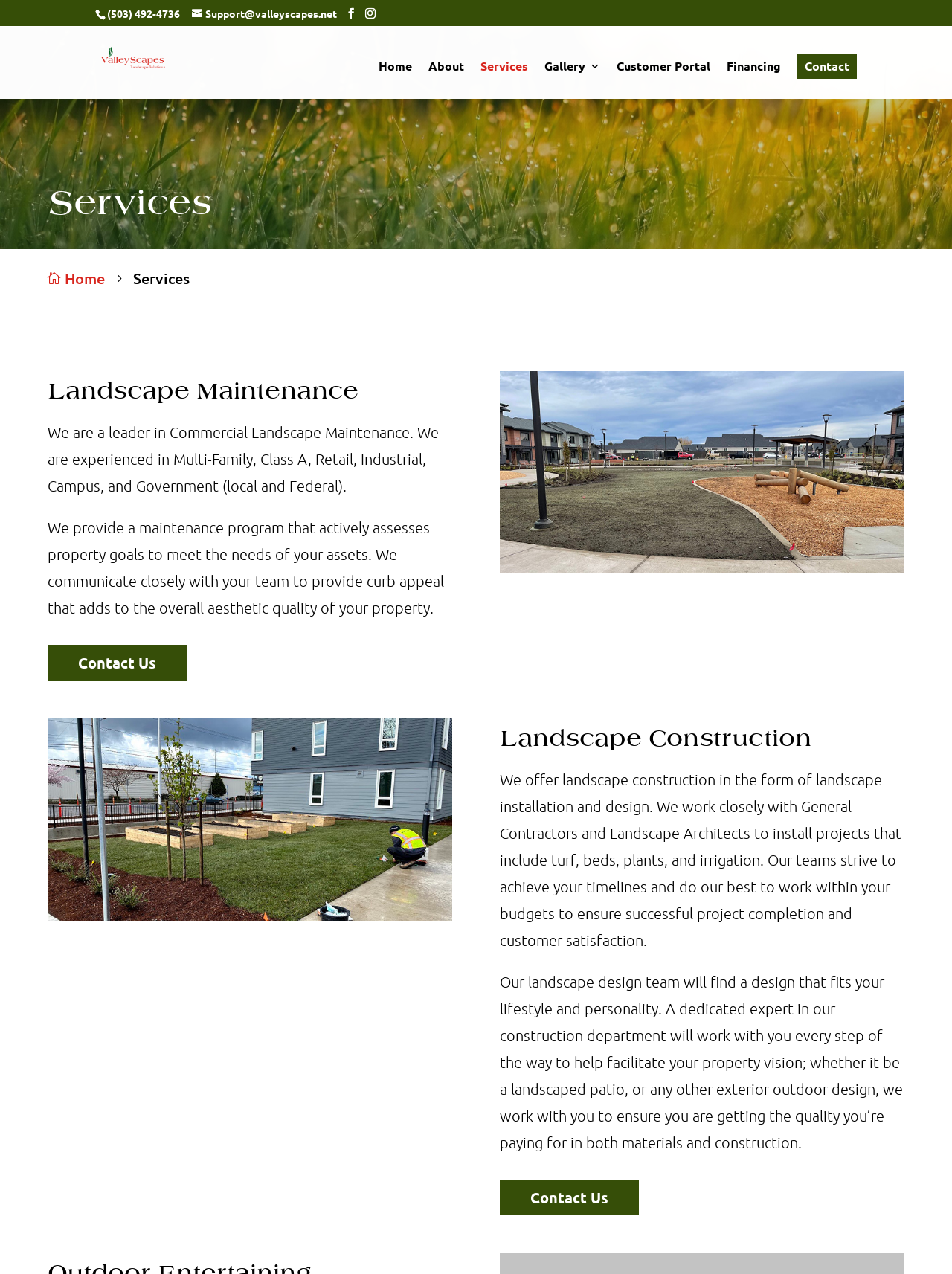What is the role of the landscape design team?
Answer the question with a single word or phrase, referring to the image.

To find a design that fits the customer's lifestyle and personality